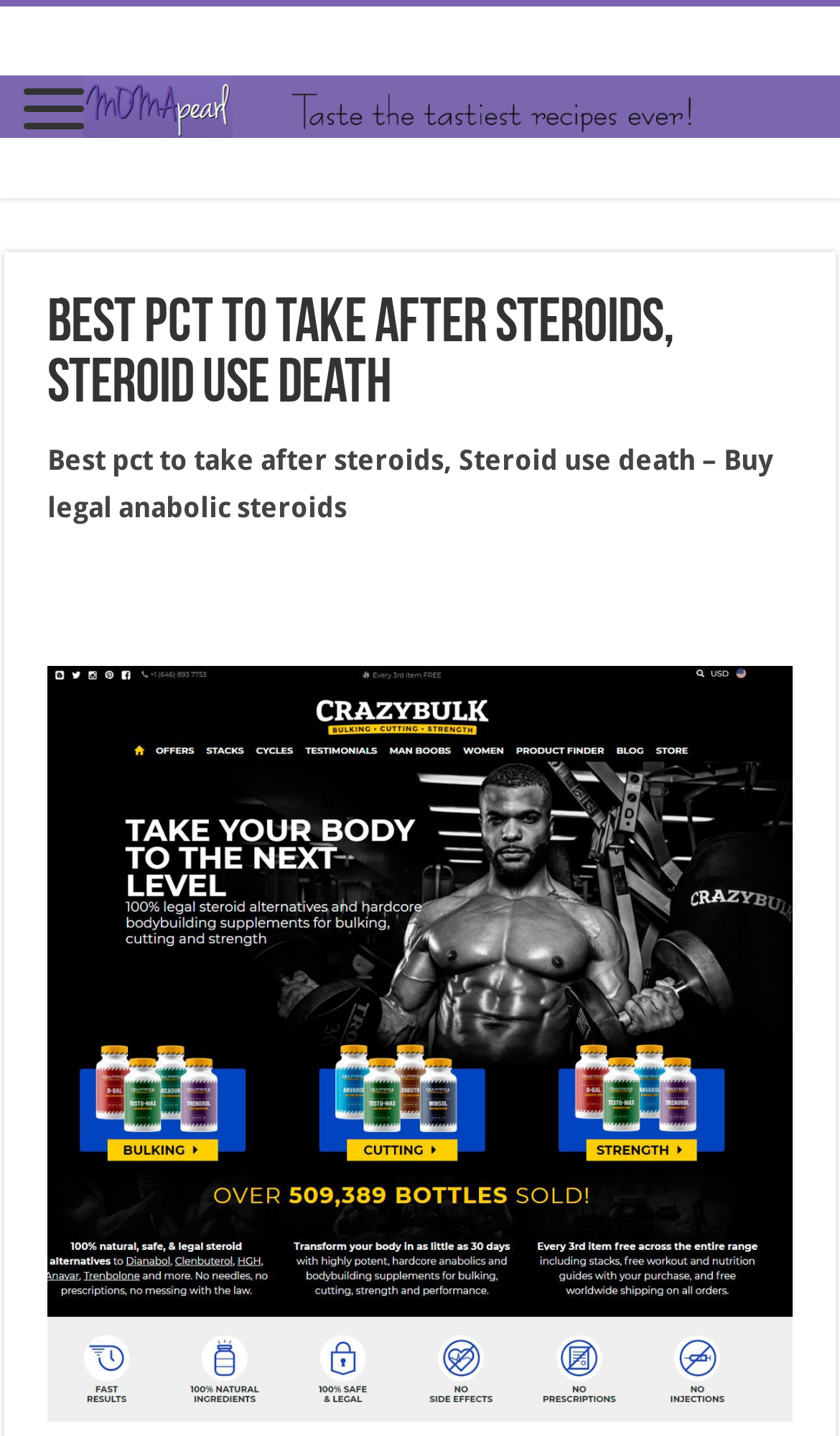Give a succinct answer to this question in a single word or phrase: 
What is the purpose of the webpage?

Providing information